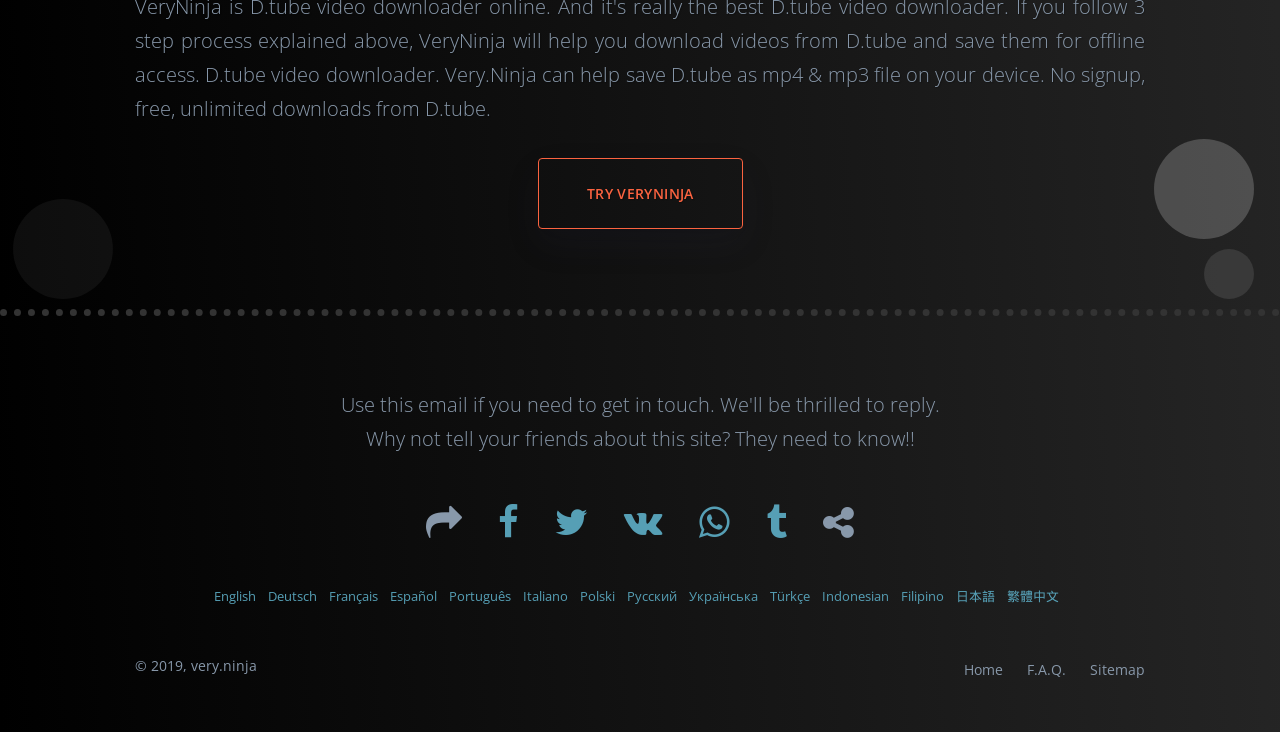Using the webpage screenshot, find the UI element described by Try VeryNinja. Provide the bounding box coordinates in the format (top-left x, top-left y, bottom-right x, bottom-right y), ensuring all values are floating point numbers between 0 and 1.

[0.42, 0.216, 0.58, 0.313]